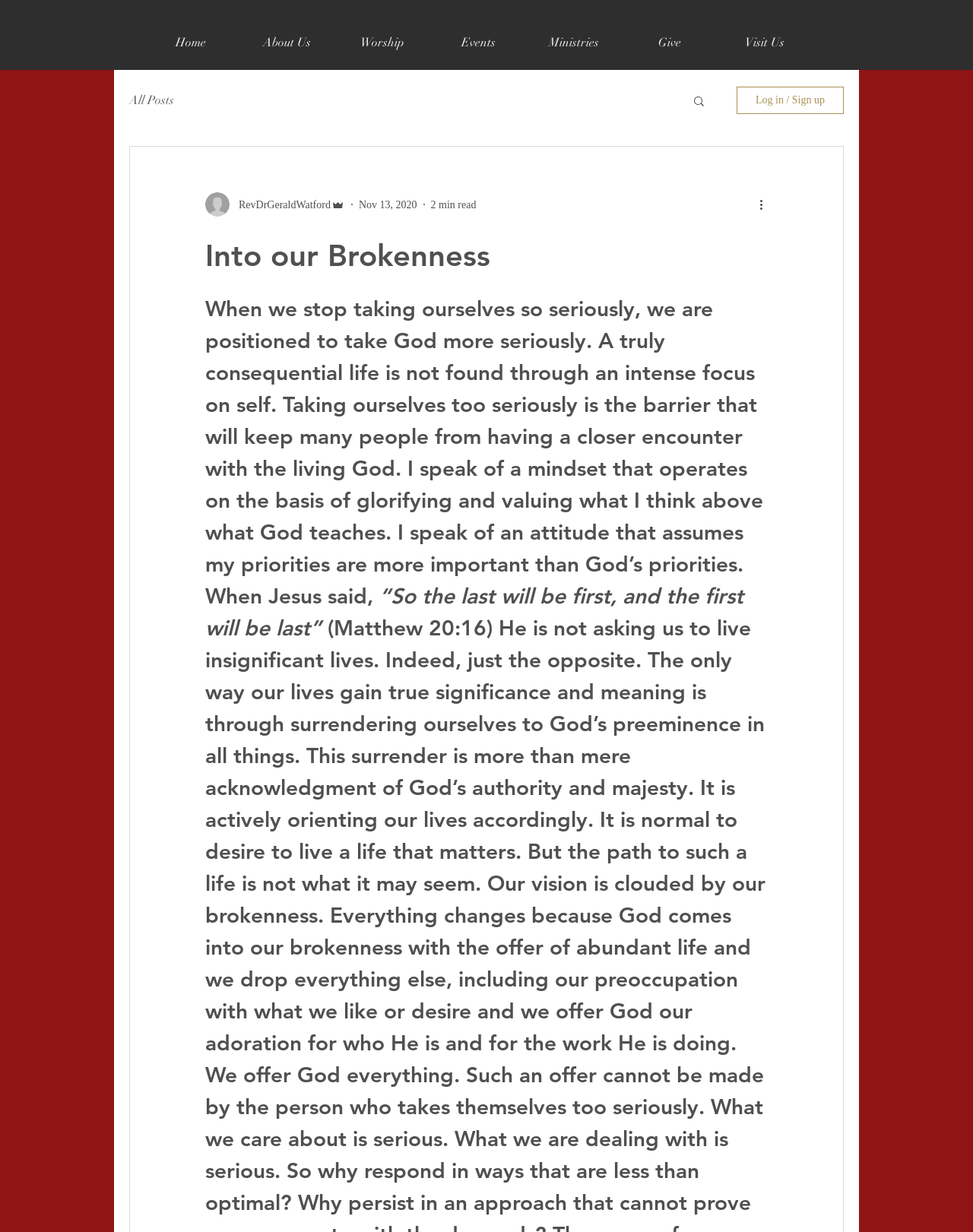Locate the bounding box coordinates of the clickable part needed for the task: "read all posts".

[0.133, 0.075, 0.179, 0.088]